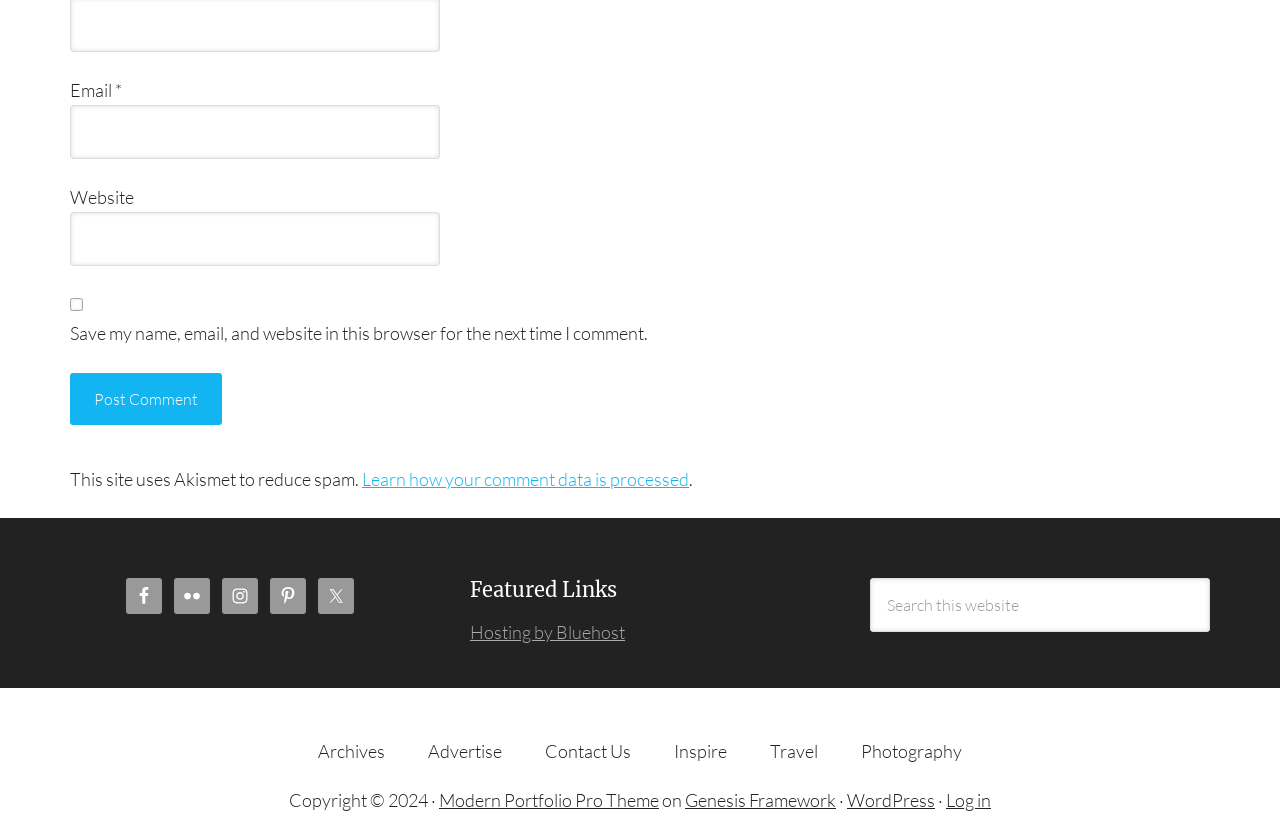Please identify the bounding box coordinates of the clickable area that will allow you to execute the instruction: "Post a comment".

[0.055, 0.445, 0.173, 0.507]